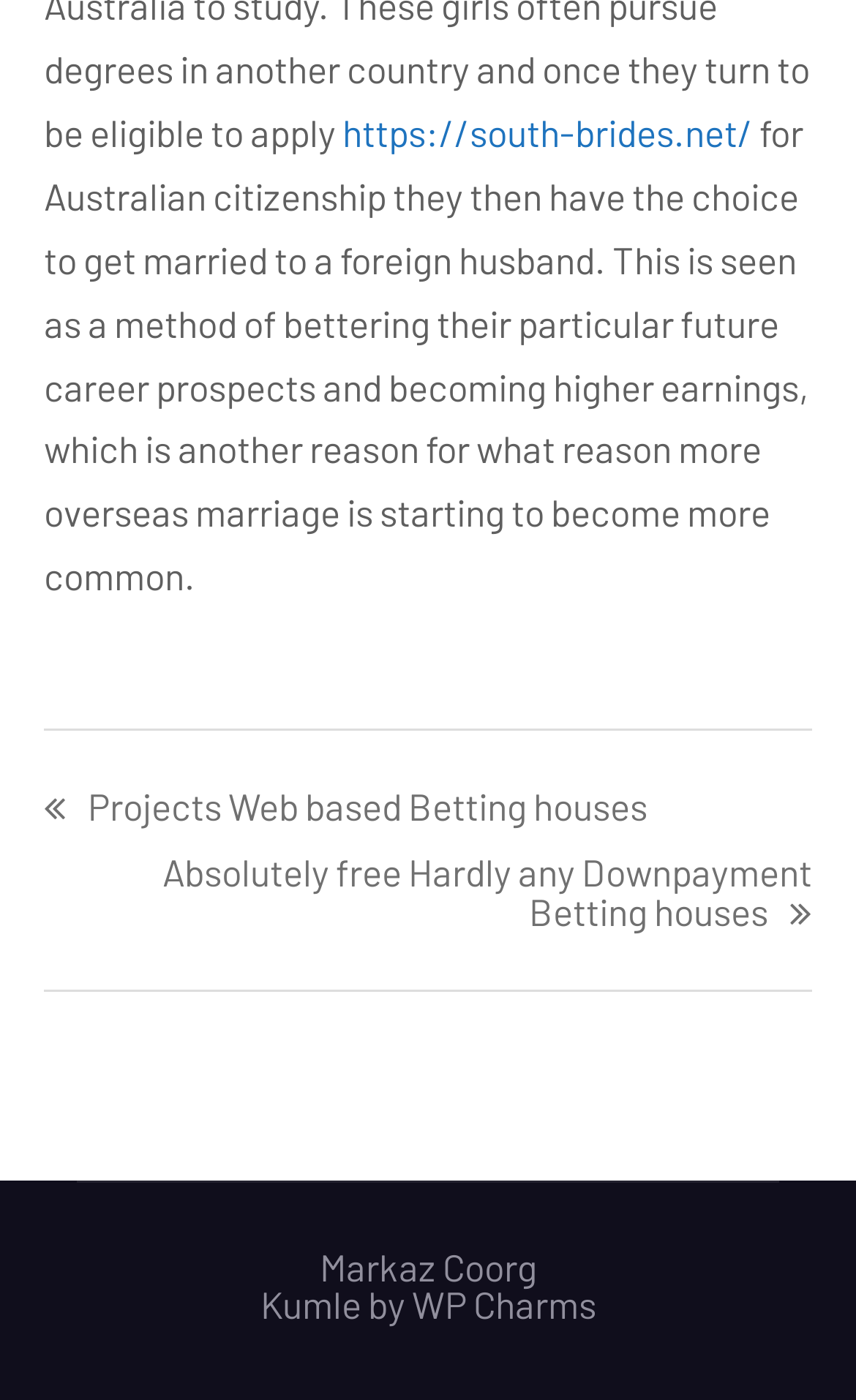What is the topic of the text?
Using the image, respond with a single word or phrase.

Marriage